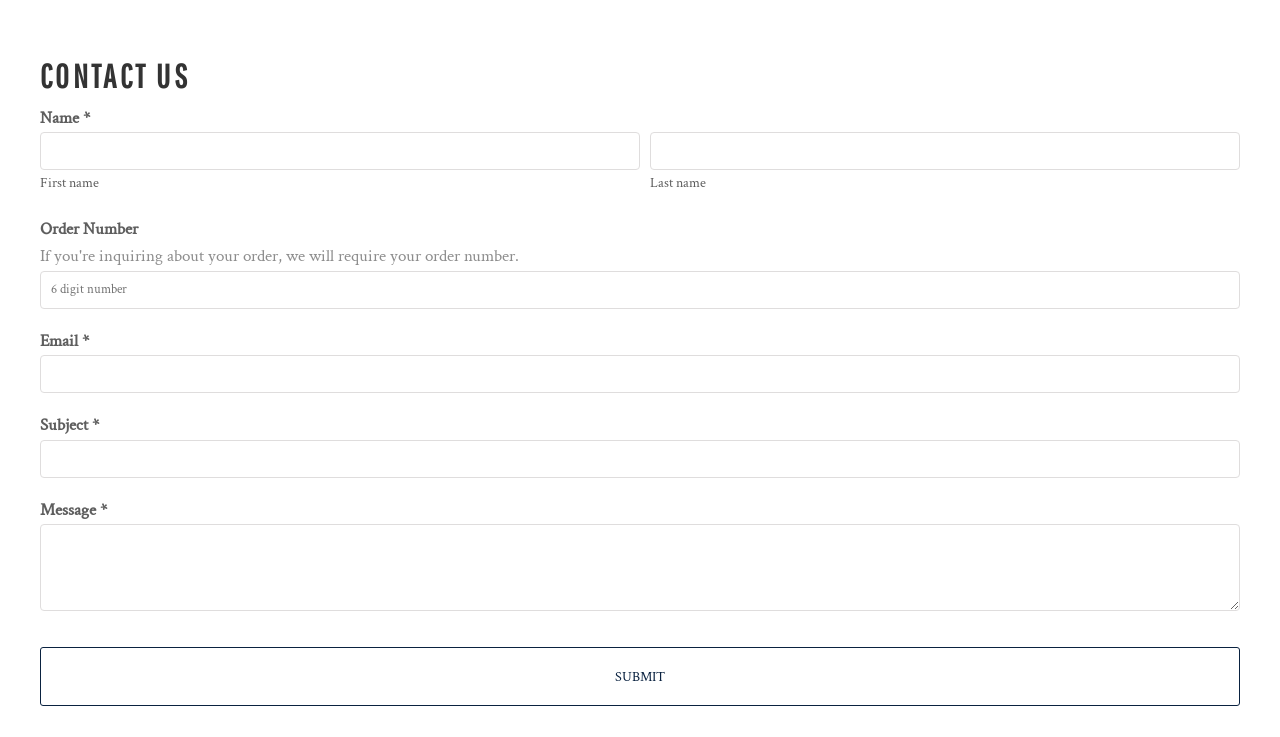Please find the bounding box coordinates of the element that must be clicked to perform the given instruction: "Type your email". The coordinates should be four float numbers from 0 to 1, i.e., [left, top, right, bottom].

[0.031, 0.482, 0.969, 0.534]